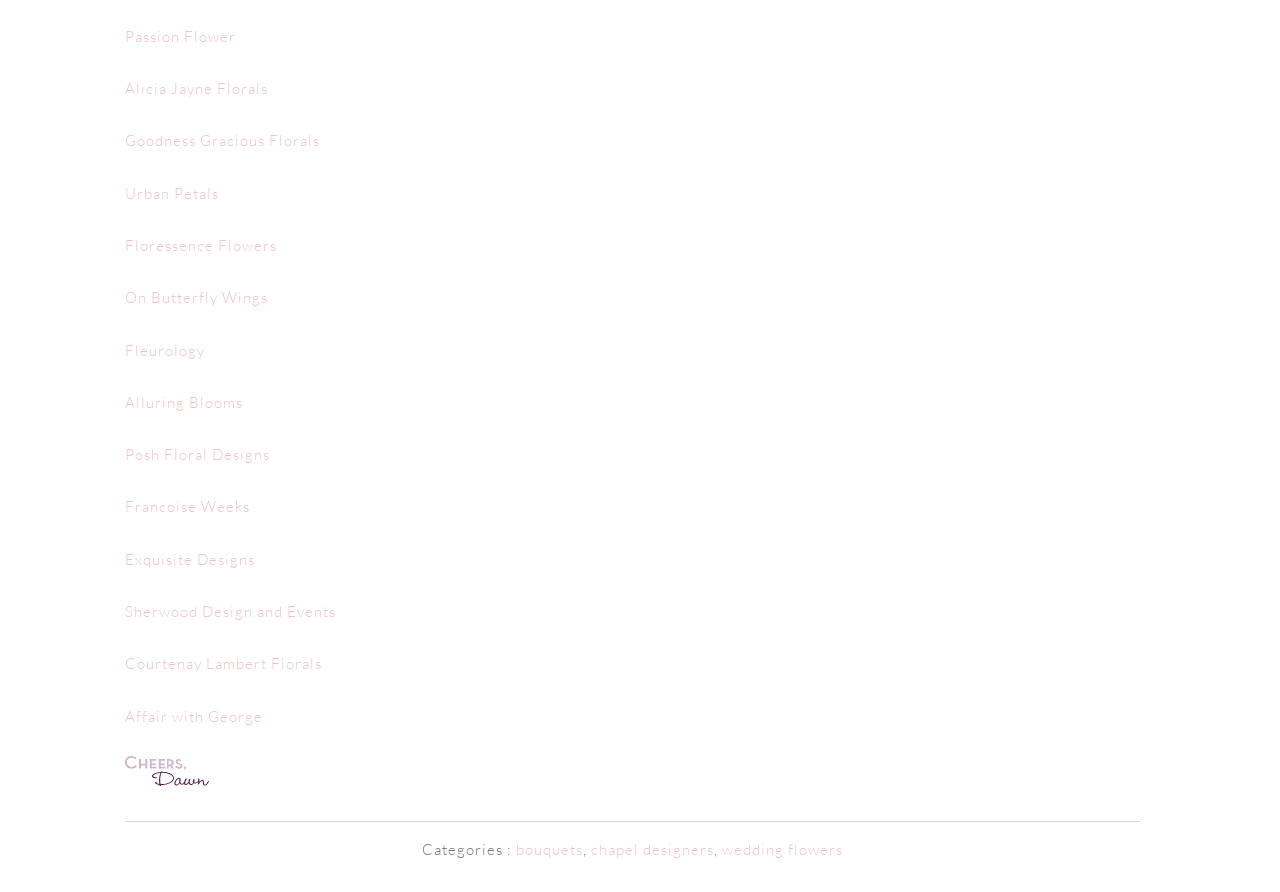Please determine the bounding box coordinates of the clickable area required to carry out the following instruction: "click on Passion Flower". The coordinates must be four float numbers between 0 and 1, represented as [left, top, right, bottom].

[0.098, 0.03, 0.184, 0.051]